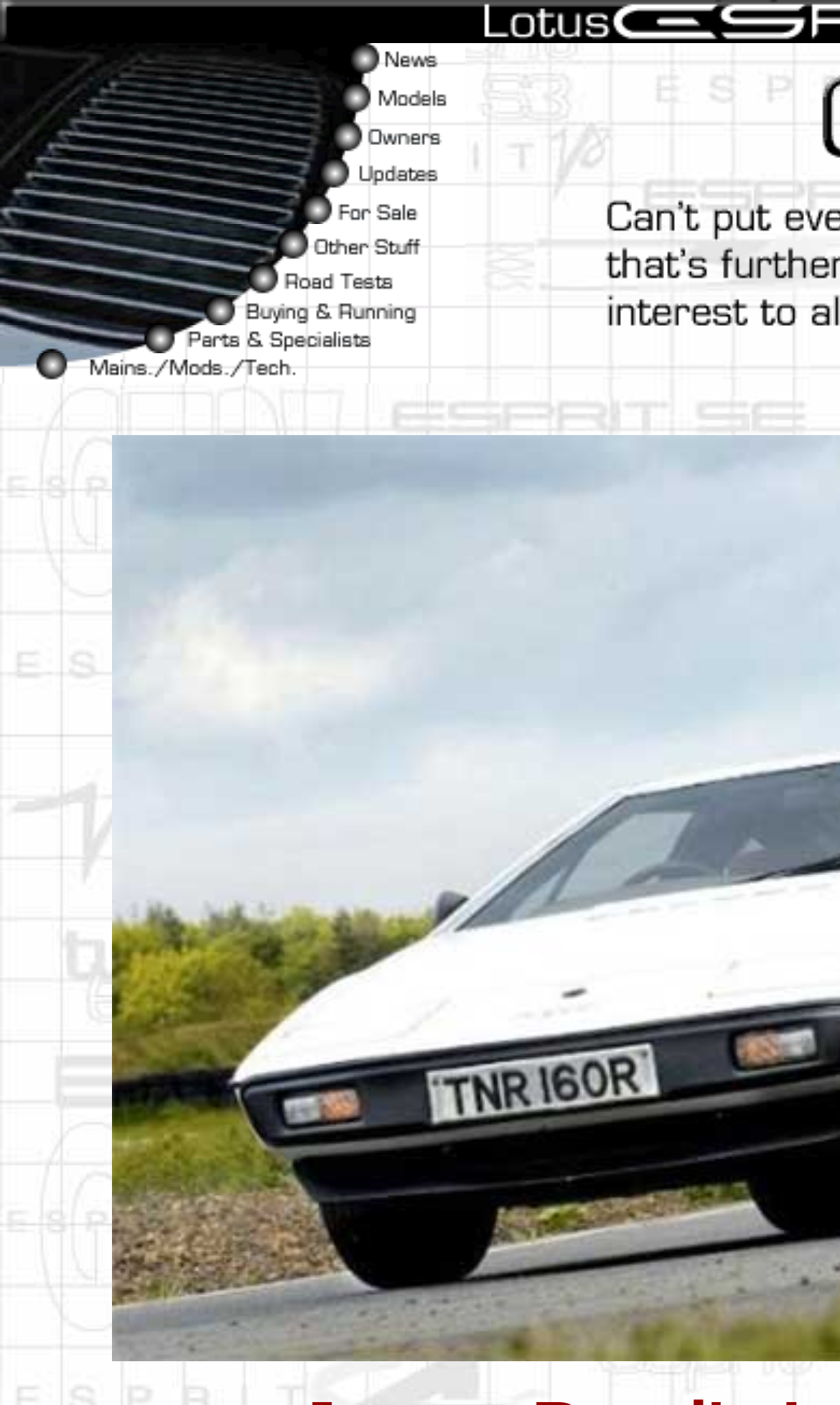Find the bounding box coordinates of the element's region that should be clicked in order to follow the given instruction: "View Esprit Models". The coordinates should consist of four float numbers between 0 and 1, i.e., [left, top, right, bottom].

[0.0, 0.061, 0.554, 0.087]